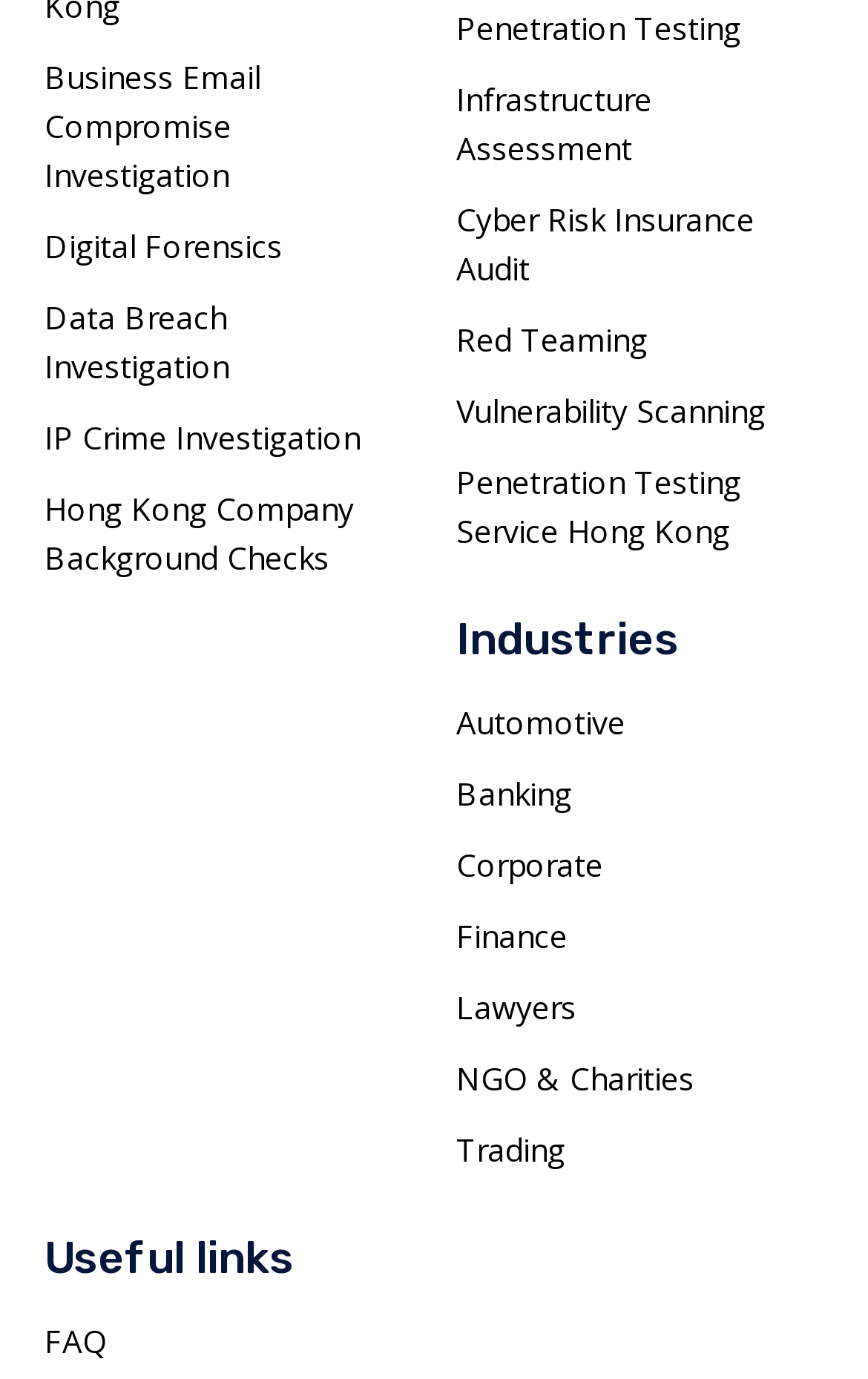How many sections are there in the webpage?
Look at the image and answer with only one word or phrase.

2